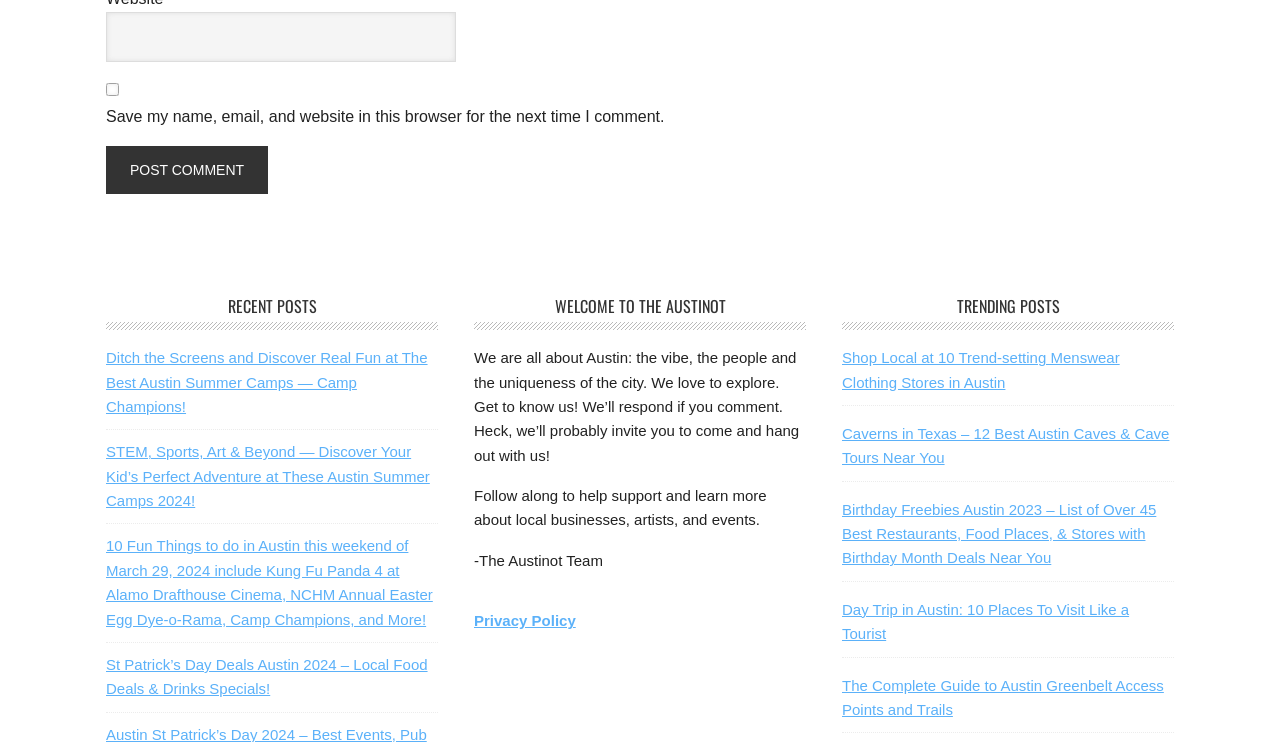What is the topic of the first link under 'RECENT POSTS'?
Refer to the screenshot and deliver a thorough answer to the question presented.

The first link under 'RECENT POSTS' is 'Ditch the Screens and Discover Real Fun at The Best Austin Summer Camps — Camp Champions!', which suggests that the topic of this link is Austin summer camps.